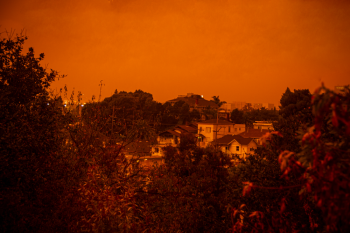Please provide a comprehensive response to the question below by analyzing the image: 
What is evoked by the scene in the image?

The caption describes the scene as evoking a sense of unease, which is likely due to the ominous and eerie ambiance created by the orange-hued sky and the suggestion of wildfires in the region.